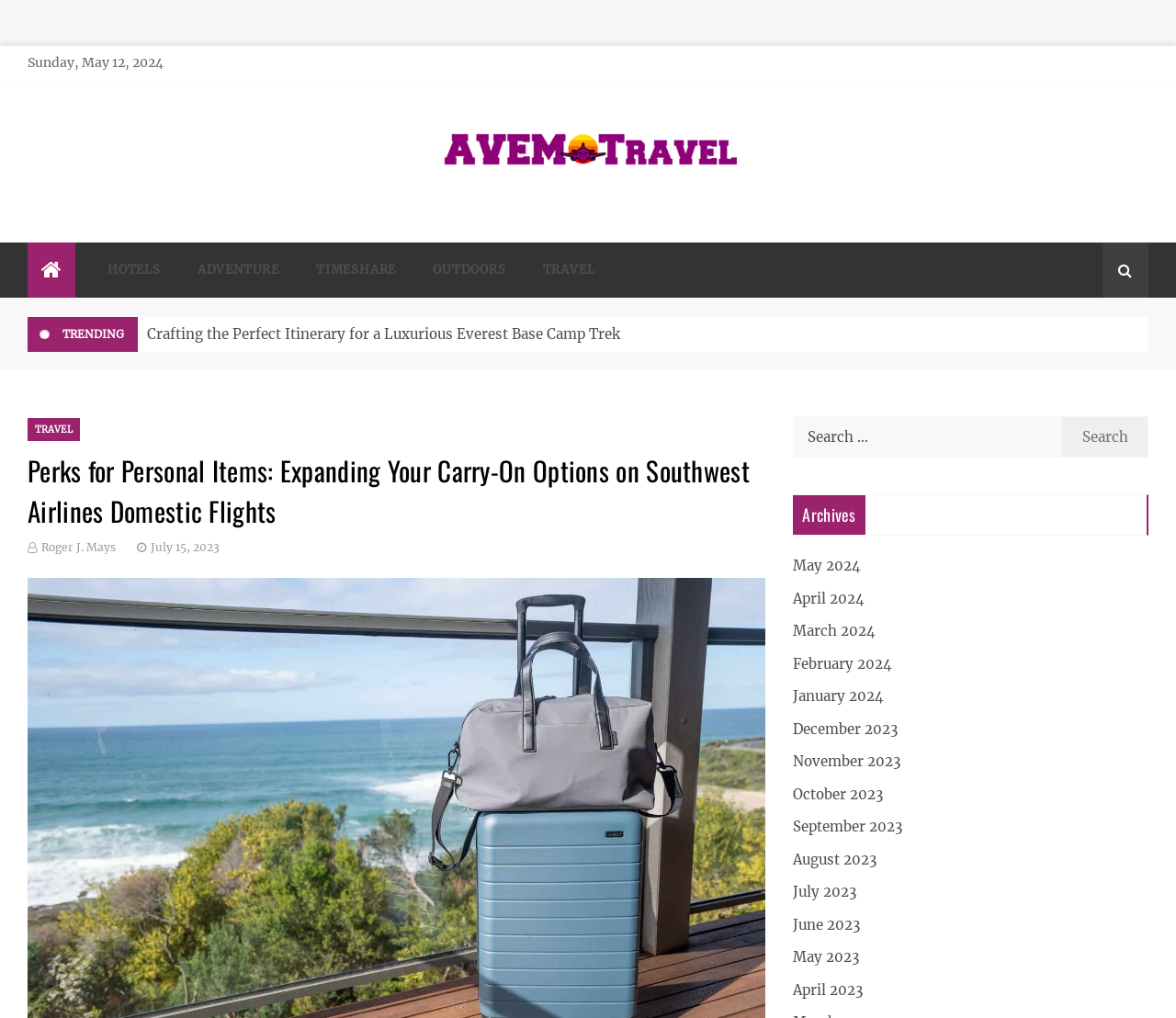What is the category of the article 'Crafting the Perfect Itinerary for a Luxurious Everest Base Camp Trek'?
Please use the image to deliver a detailed and complete answer.

The category of the article 'Crafting the Perfect Itinerary for a Luxurious Everest Base Camp Trek' is TRAVEL, which can be found in the link element with the text 'TRAVEL'.